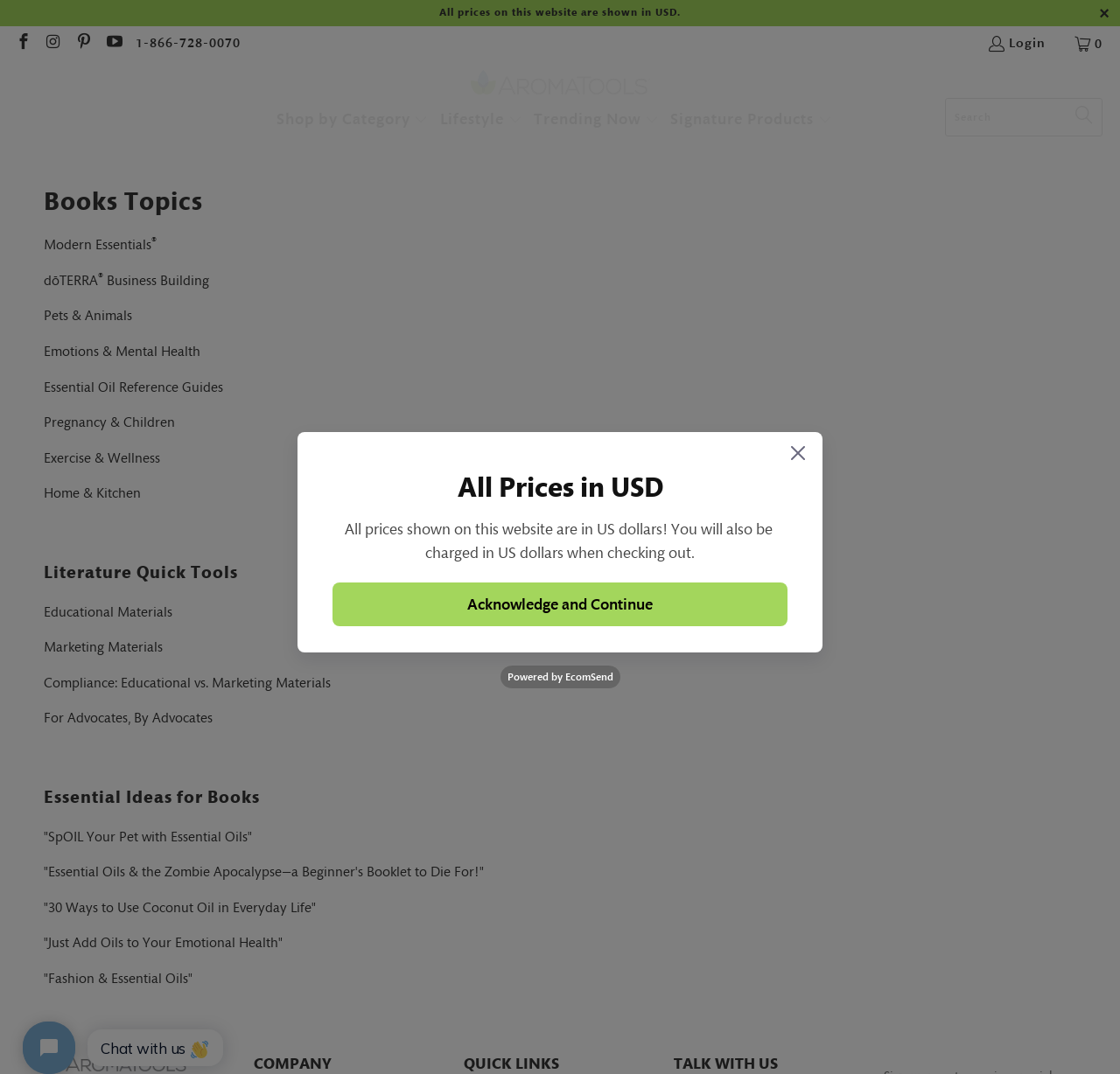Respond with a single word or phrase:
How many links are there in the 'Literature Quick Tools' section?

4